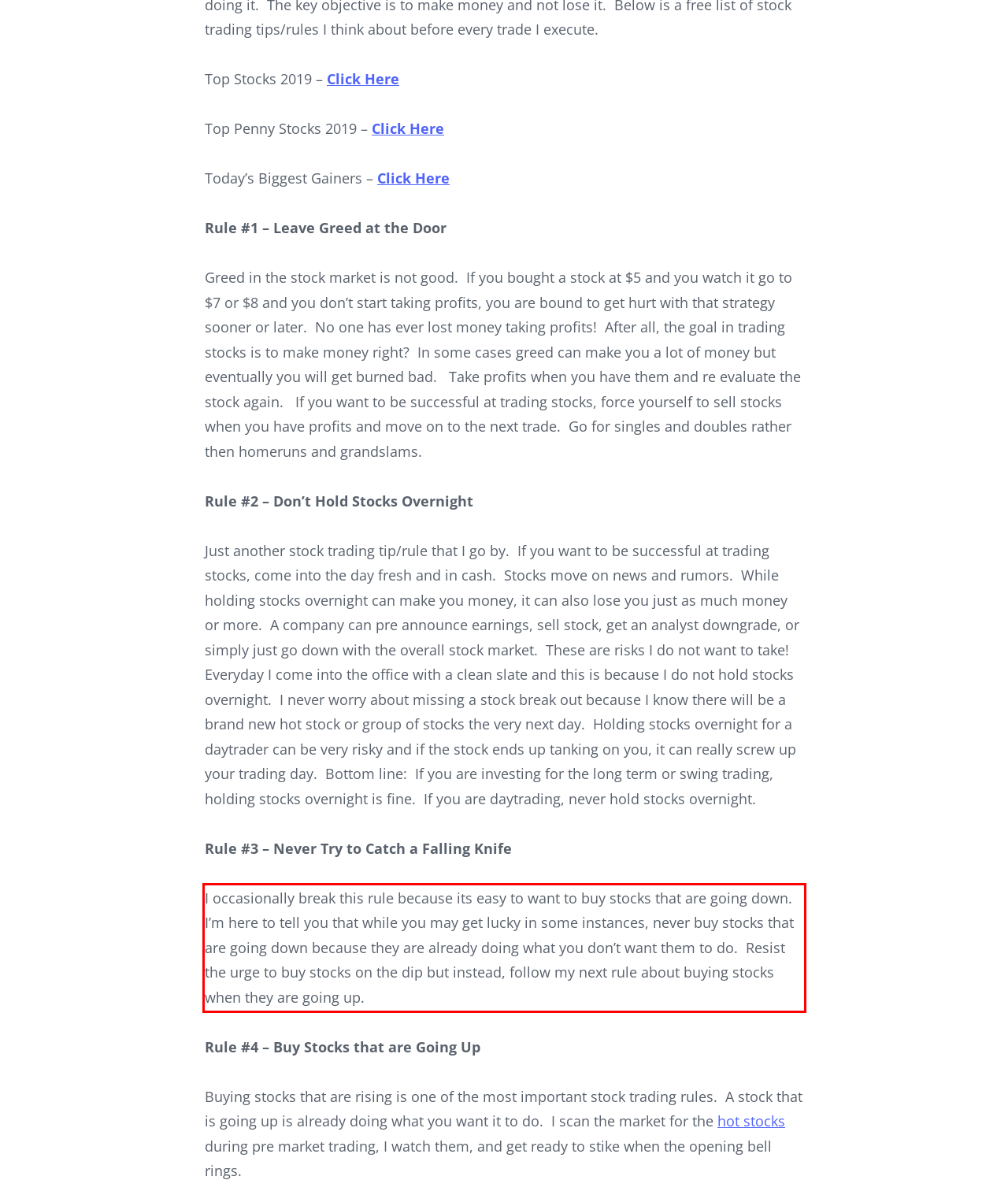Locate the red bounding box in the provided webpage screenshot and use OCR to determine the text content inside it.

I occasionally break this rule because its easy to want to buy stocks that are going down. I’m here to tell you that while you may get lucky in some instances, never buy stocks that are going down because they are already doing what you don’t want them to do. Resist the urge to buy stocks on the dip but instead, follow my next rule about buying stocks when they are going up.